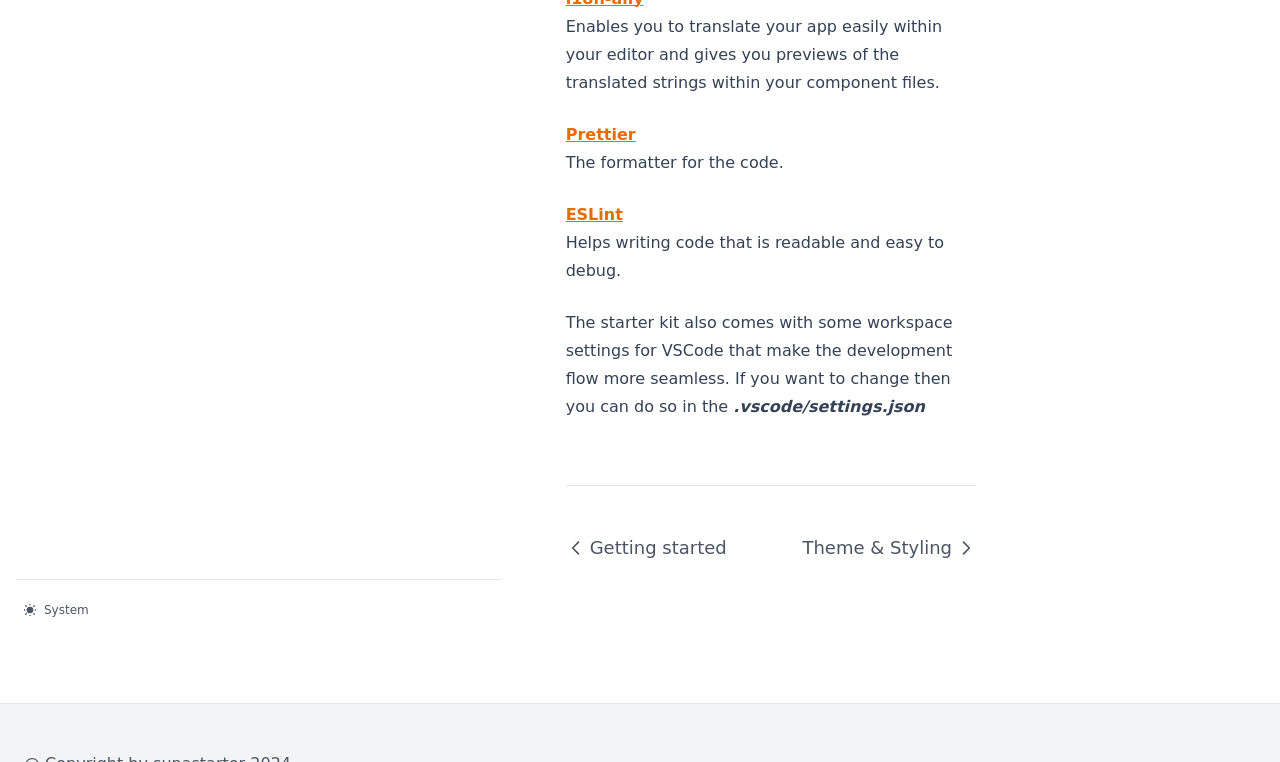Find the bounding box of the UI element described as: "Getting started". The bounding box coordinates should be given as four float values between 0 and 1, i.e., [left, top, right, bottom].

[0.238, 0.423, 0.376, 0.5]